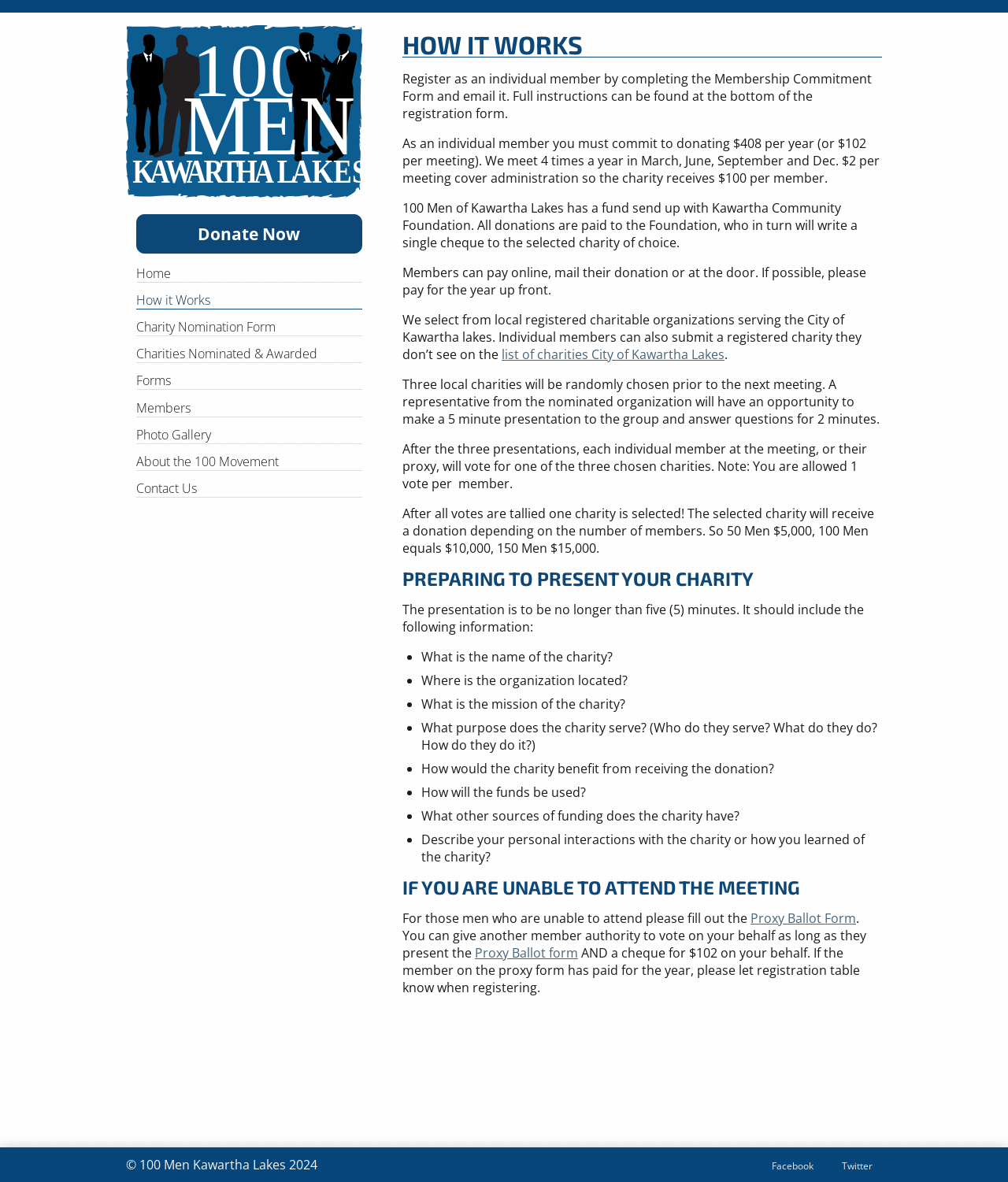Please identify the bounding box coordinates of the area I need to click to accomplish the following instruction: "Click Charity Nomination Form".

[0.135, 0.267, 0.359, 0.285]